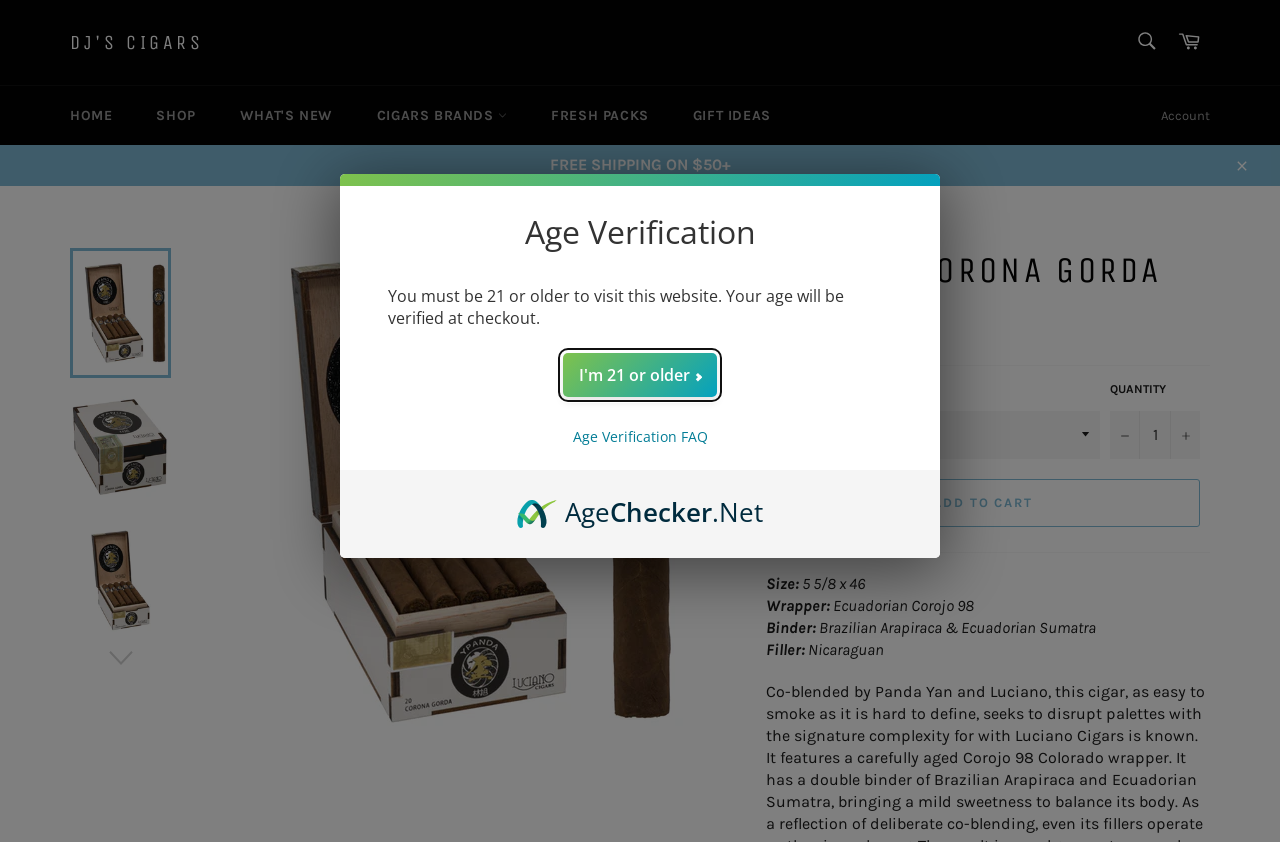What is the regular price of the cigar?
Using the image, provide a concise answer in one word or a short phrase.

$10.20